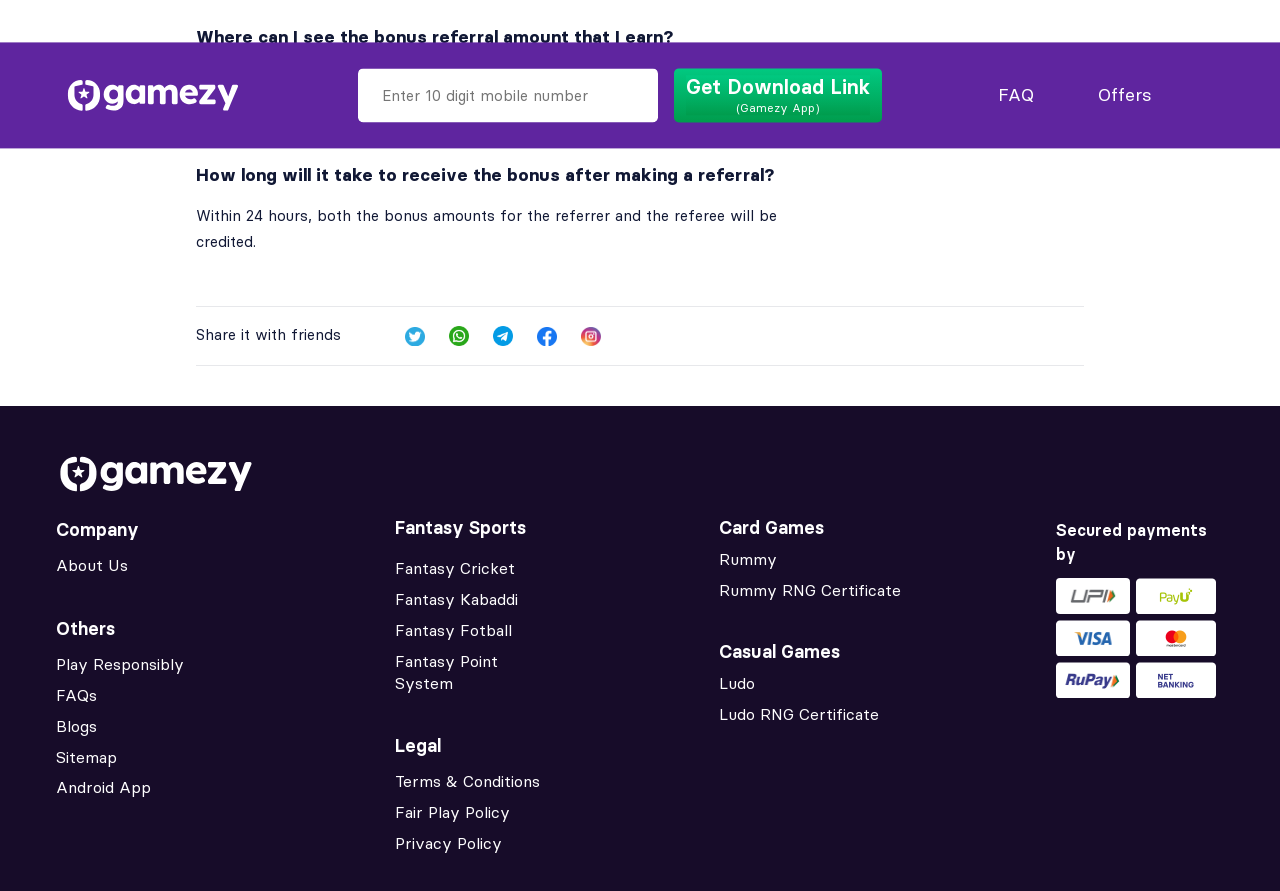Find the UI element described as: "Get Download Link (Gamezy App)" and predict its bounding box coordinates. Ensure the coordinates are four float numbers between 0 and 1, [left, top, right, bottom].

[0.527, 0.077, 0.689, 0.137]